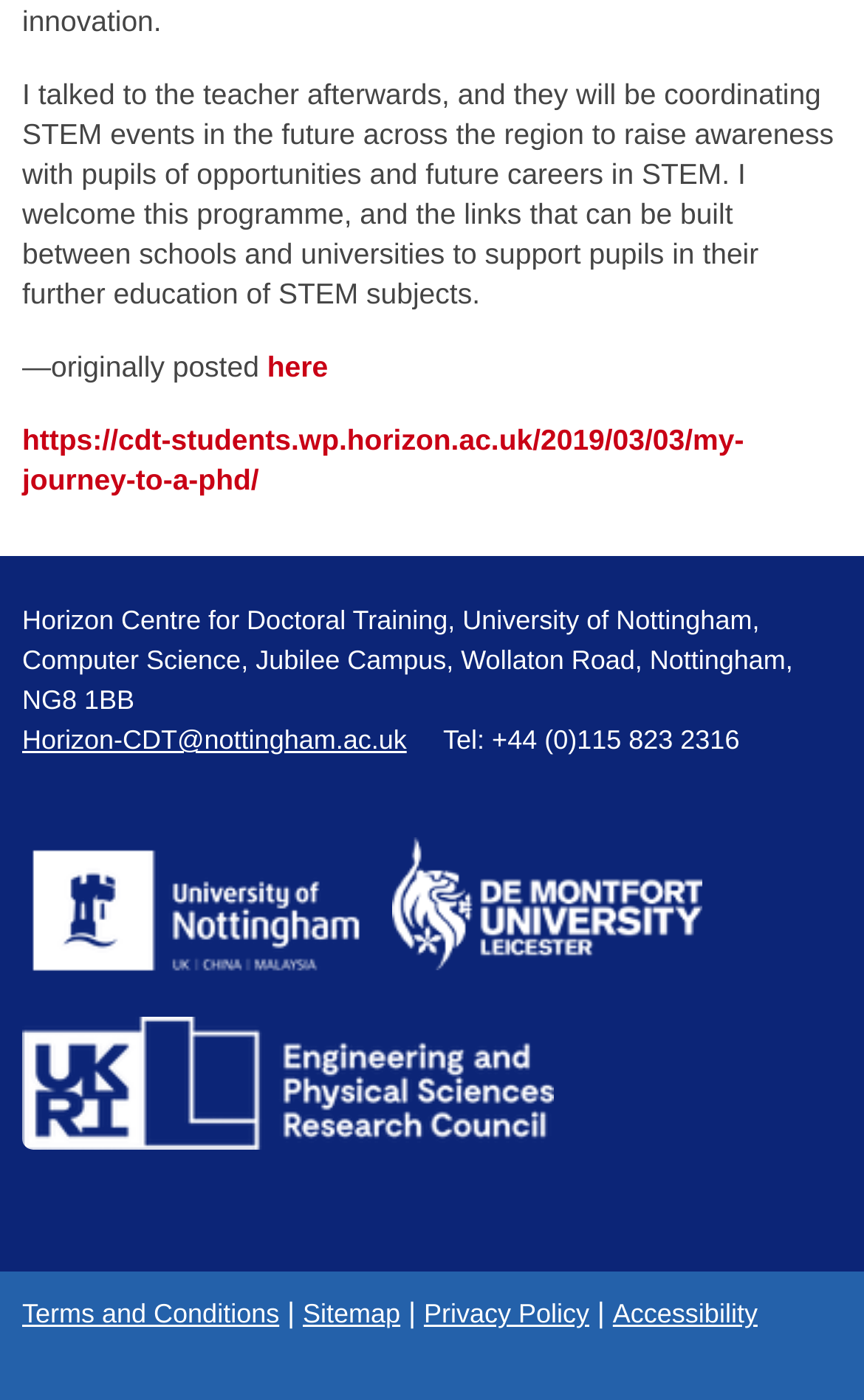What is the topic of the text?
Please answer the question as detailed as possible.

Based on the text content, it appears to be discussing STEM education, specifically the coordination of STEM events in schools and universities to raise awareness of opportunities and future careers in STEM fields.